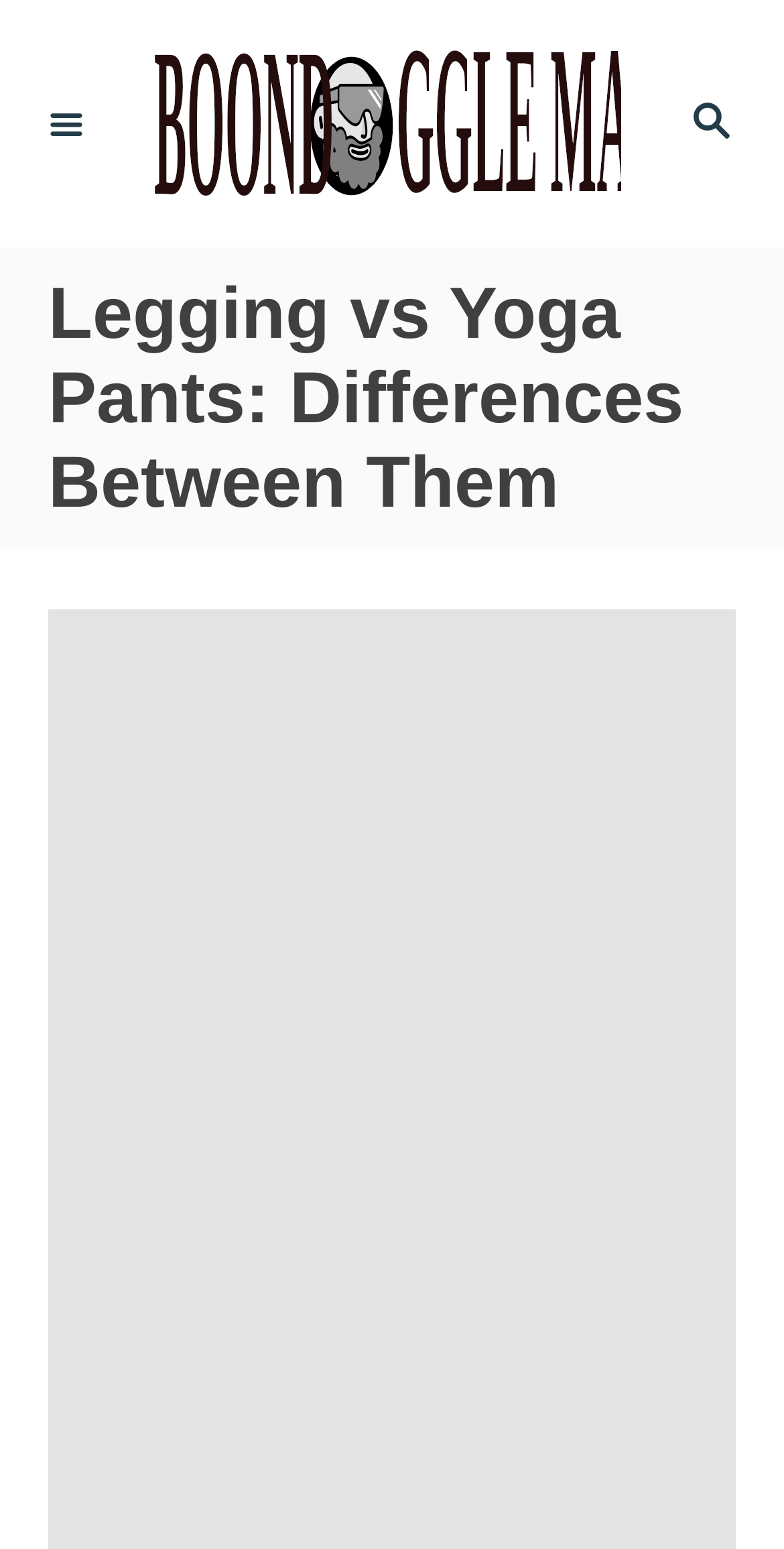What type of content is the website likely to have?
Based on the image, respond with a single word or phrase.

Fashion or clothing